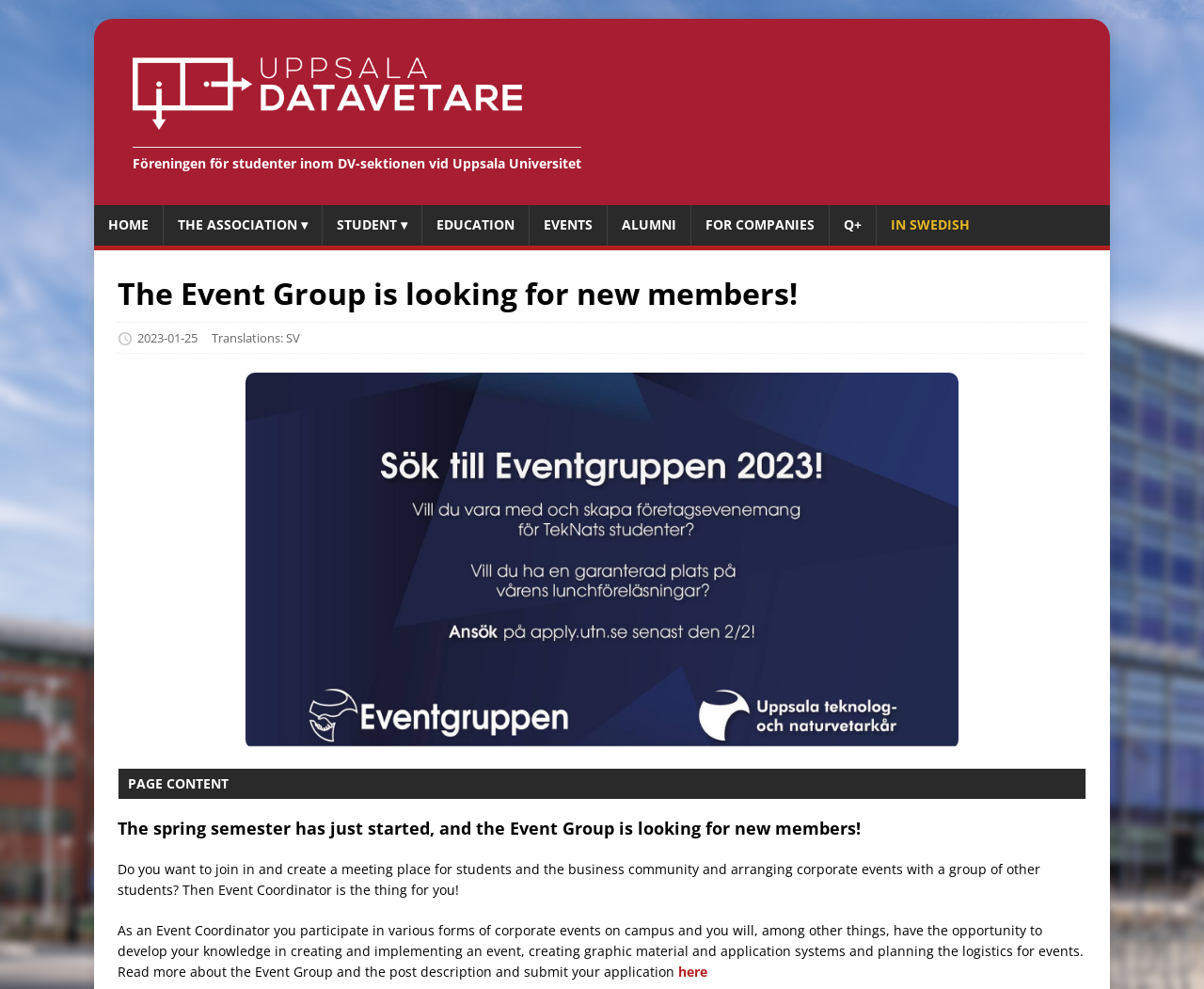Respond to the question with just a single word or phrase: 
What is the deadline for submitting the application?

Not specified